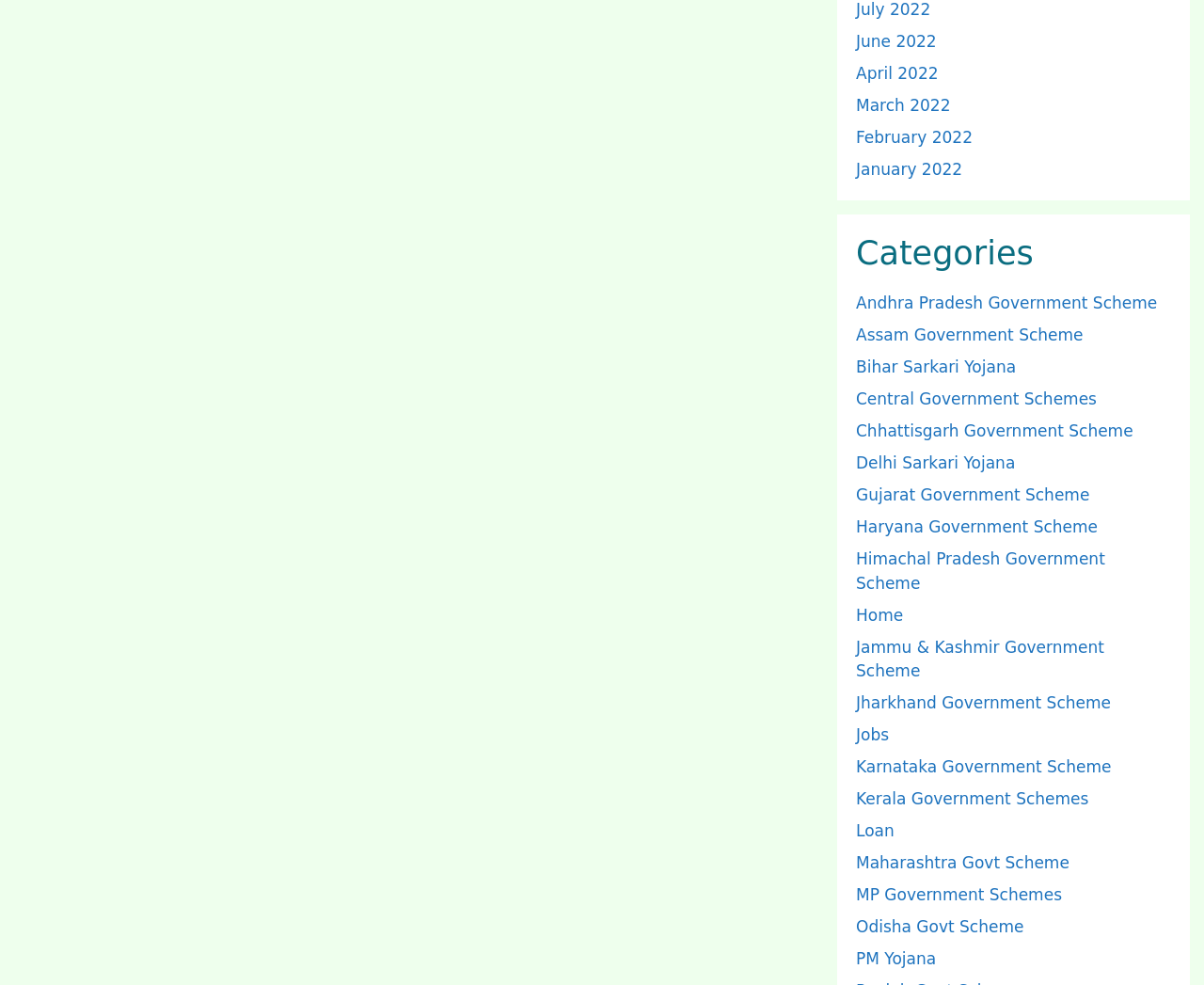Locate the coordinates of the bounding box for the clickable region that fulfills this instruction: "Browse Maharashtra Govt Scheme".

[0.711, 0.866, 0.888, 0.885]